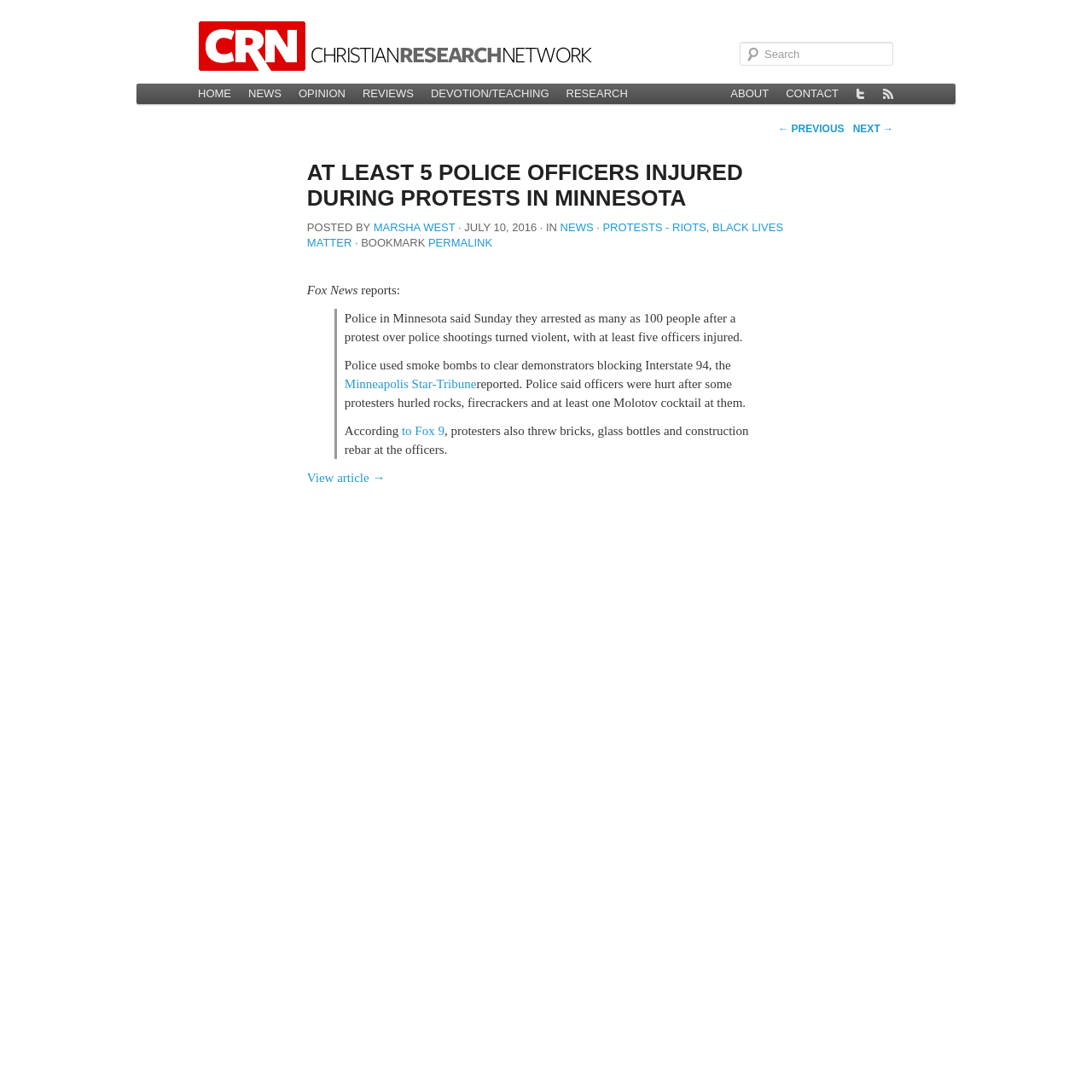Please find the bounding box for the following UI element description. Provide the coordinates in (top-left x, top-left y, bottom-right x, bottom-right y) format, with values between 0 and 1: Skip to secondary content

[0.184, 0.077, 0.317, 0.095]